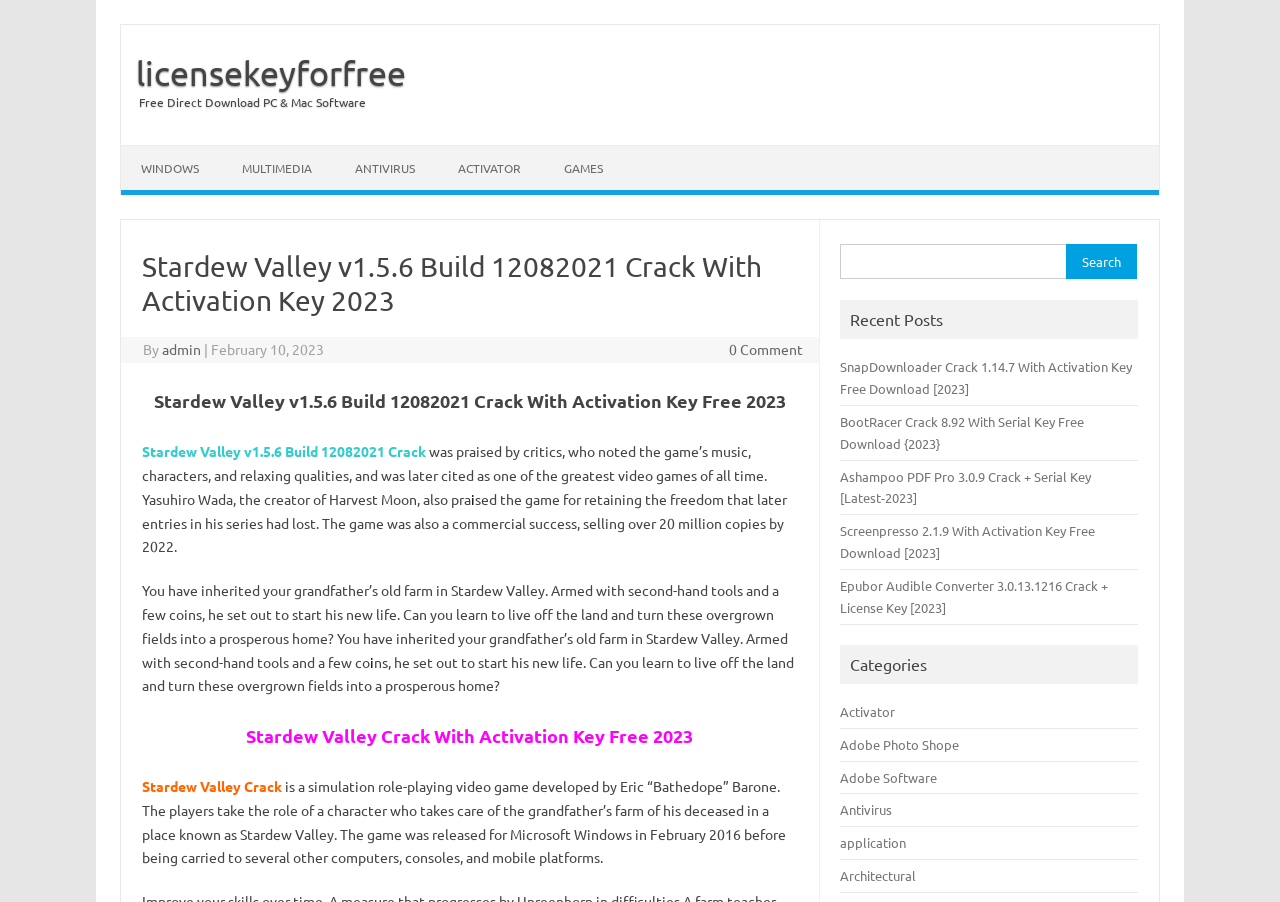What is the name of the creator of Harvest Moon?
Refer to the screenshot and answer in one word or phrase.

Yasuhiro Wada